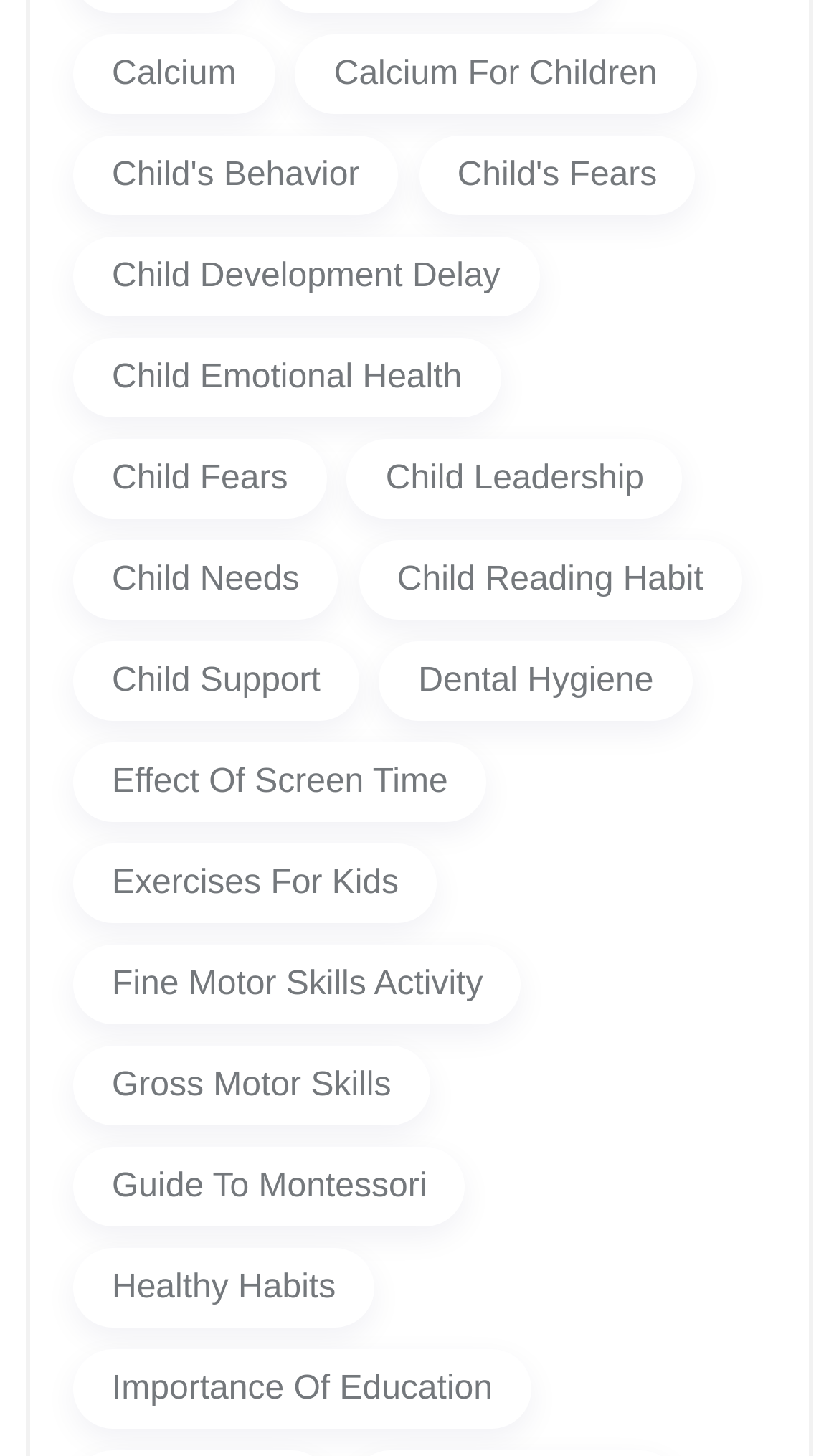Identify the bounding box of the UI element that matches this description: "Gross motor skills".

[0.087, 0.719, 0.512, 0.774]